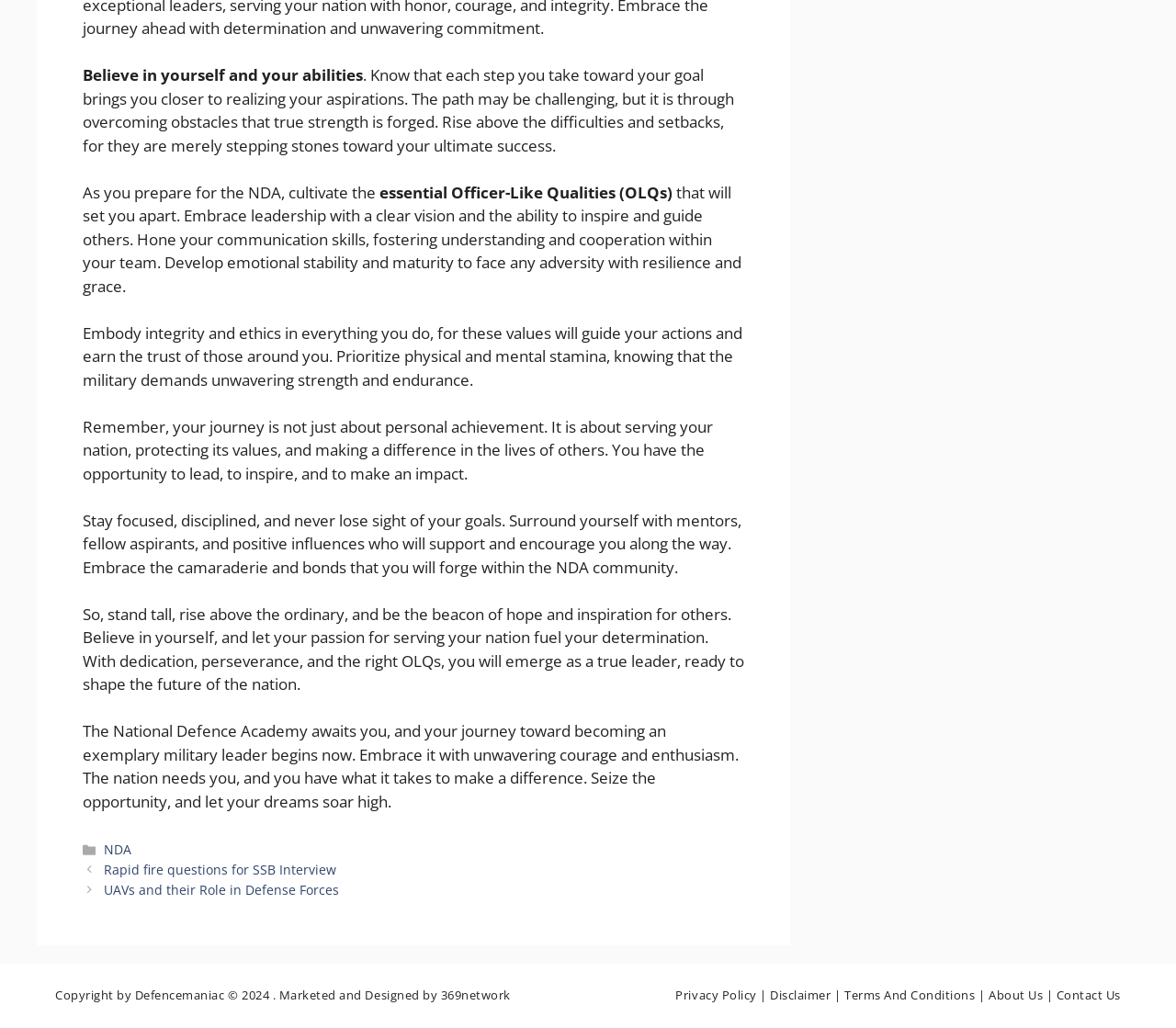What is the purpose of the NDA?
Please give a detailed and thorough answer to the question, covering all relevant points.

According to the text, the purpose of the NDA is not just about personal achievement, but about serving the nation, protecting its values, and making a difference in the lives of others. This implies that the NDA is a prestigious institution that prepares individuals for a career of service to the nation.